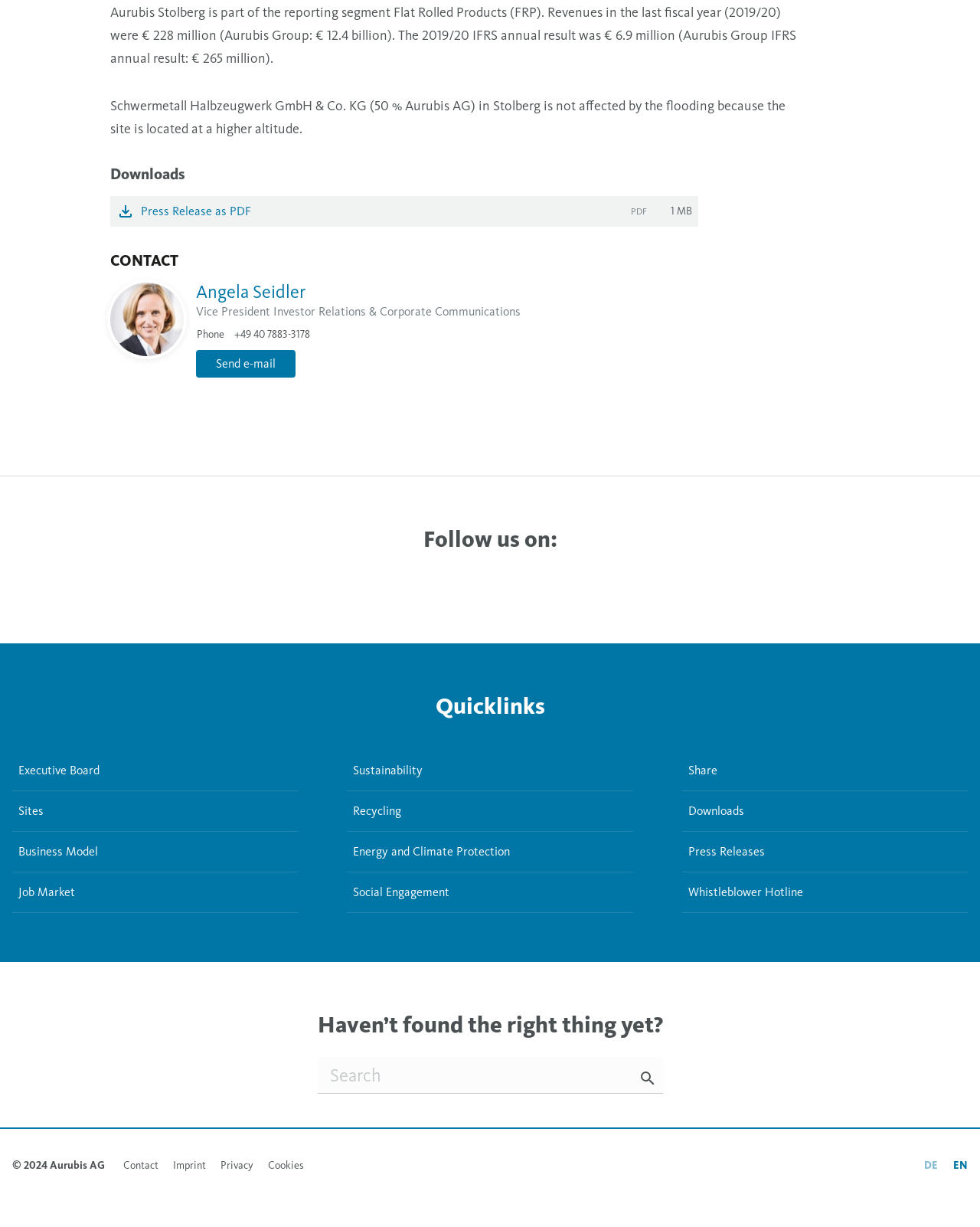Answer the question below with a single word or a brief phrase: 
What is the language of the webpage?

English